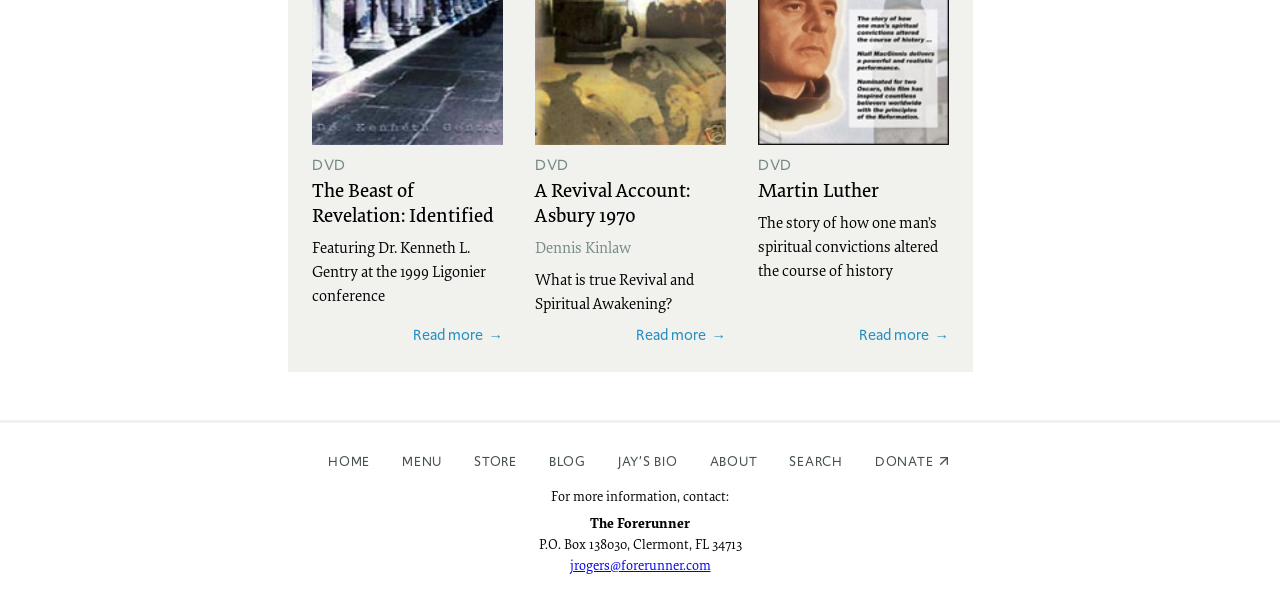What is the title of the first DVD?
Observe the image and answer the question with a one-word or short phrase response.

The Beast of Revelation: Identified